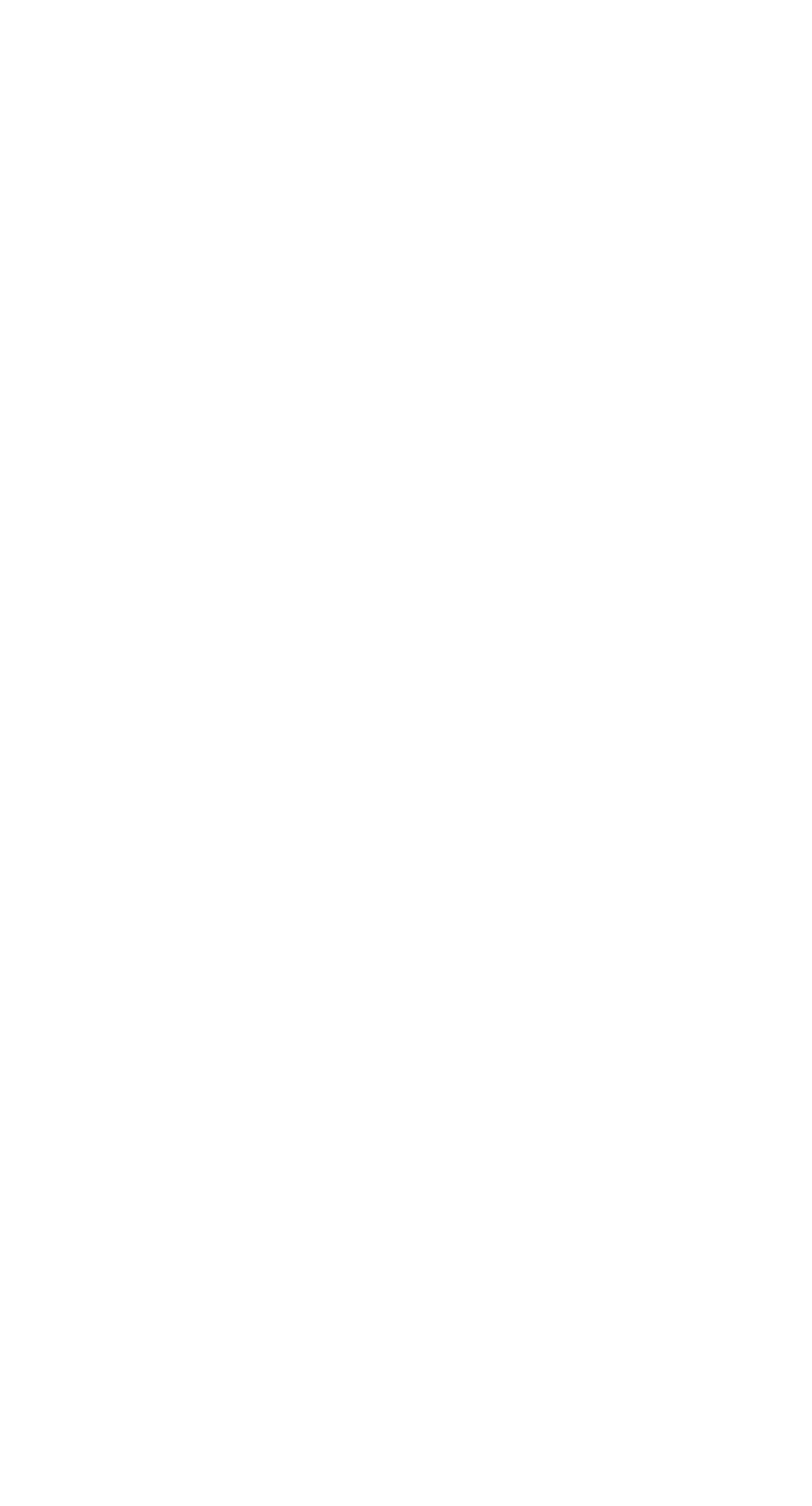What is the last link in the category list?
Provide an in-depth and detailed explanation in response to the question.

I looked at the list of links in the top section of the webpage and found that the last link is labeled as 'Service'.